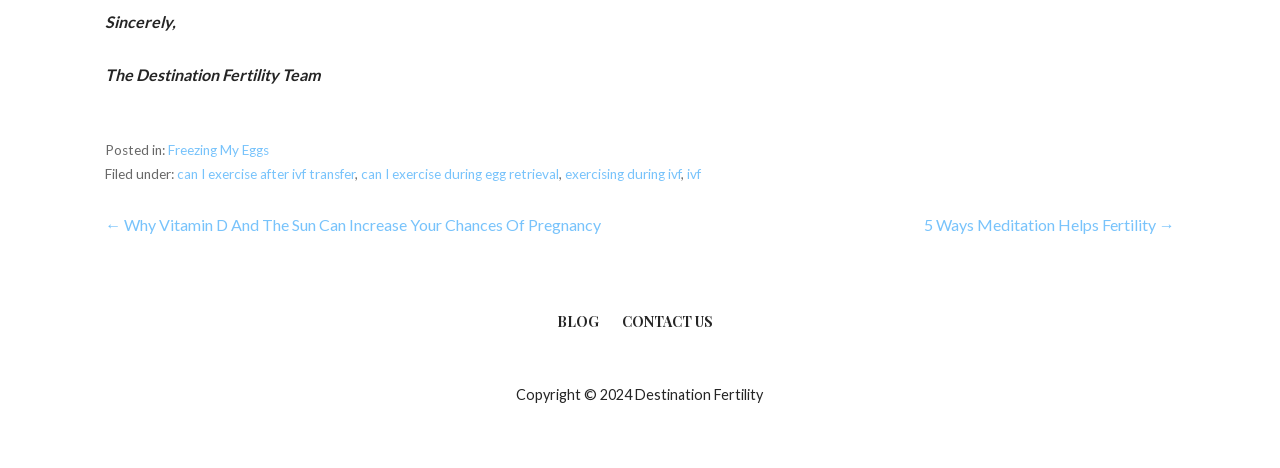What is the category of the post?
Based on the content of the image, thoroughly explain and answer the question.

The category of the post can be found in the footer section, where it says 'Posted in: Freezing My Eggs'.